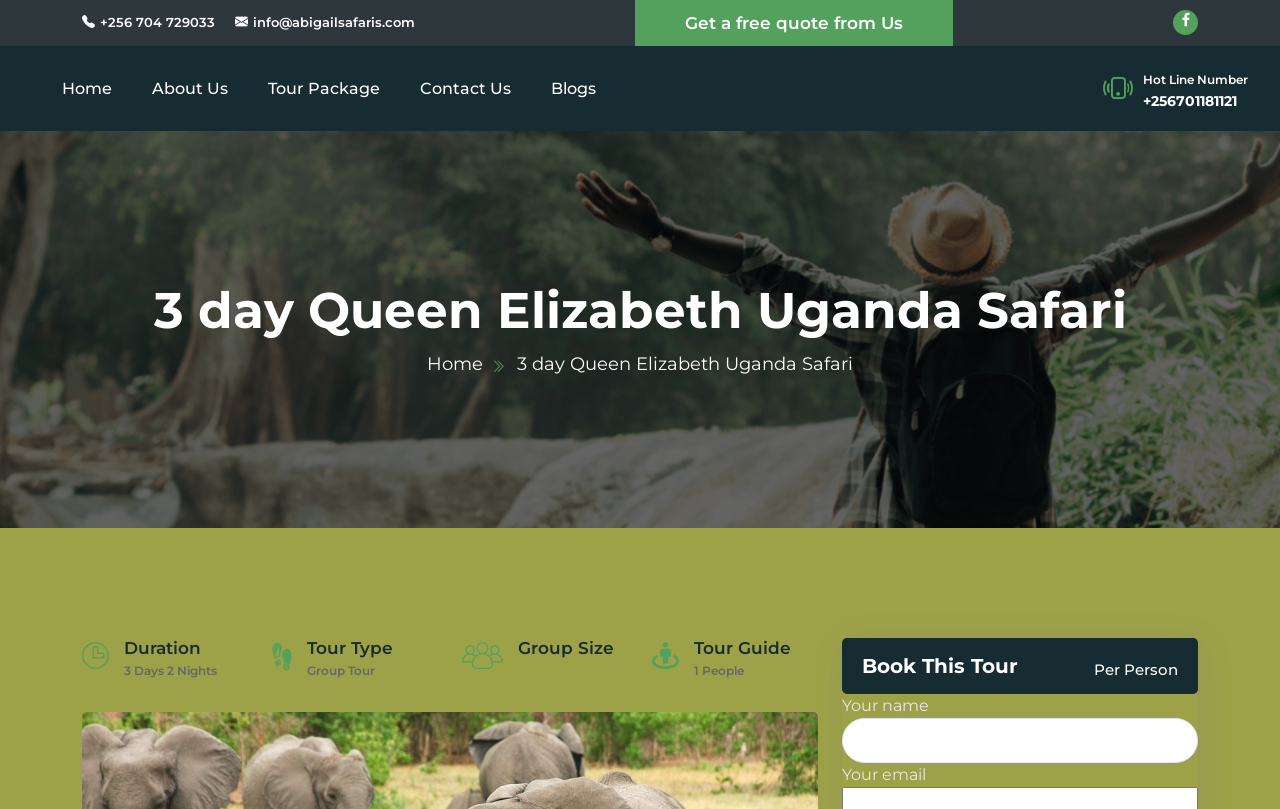Find the bounding box of the element with the following description: "Account and Payment". The coordinates must be four float numbers between 0 and 1, formatted as [left, top, right, bottom].

None